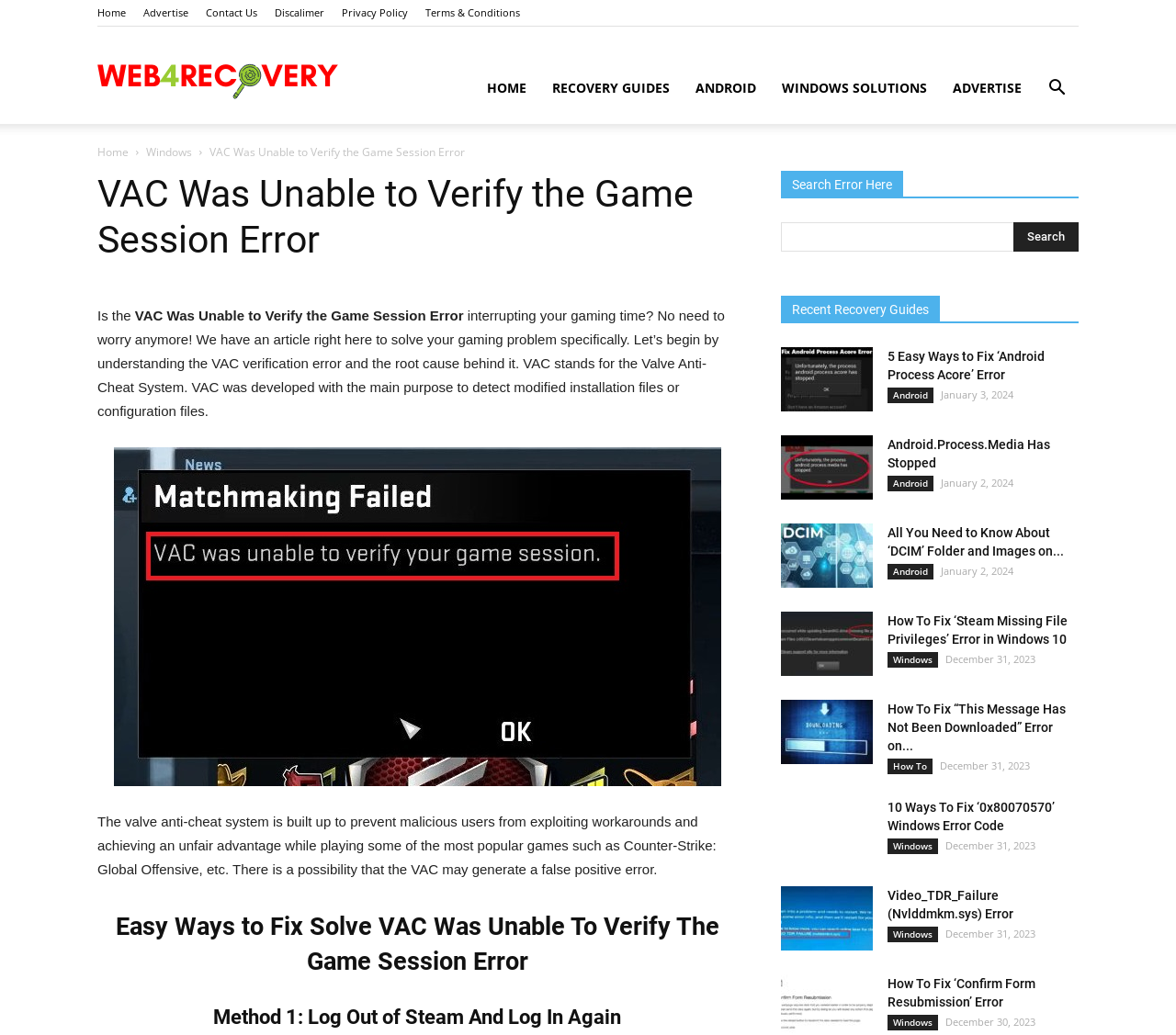What is the error that the article is trying to fix?
Kindly answer the question with as much detail as you can.

The article is focused on fixing the 'VAC Was Unable to Verify the Game Session Error', which is a problem that gamers may encounter, and the article provides solutions to resolve this issue.